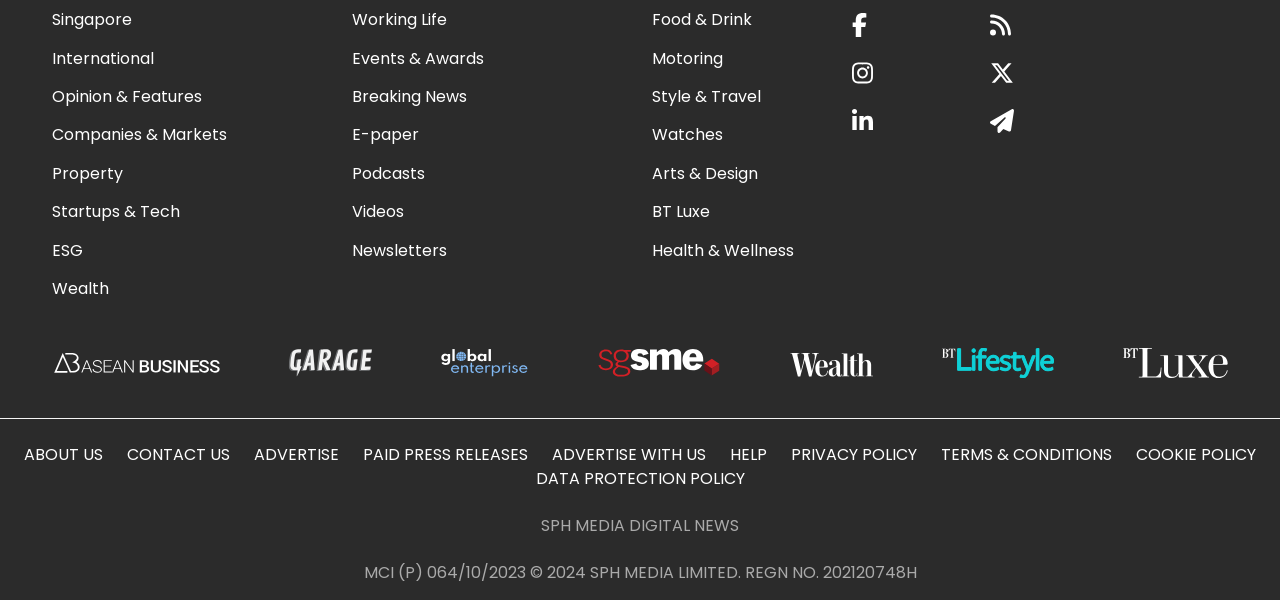Find the bounding box coordinates of the element's region that should be clicked in order to follow the given instruction: "Learn about Wealth". The coordinates should consist of four float numbers between 0 and 1, i.e., [left, top, right, bottom].

[0.617, 0.582, 0.683, 0.629]